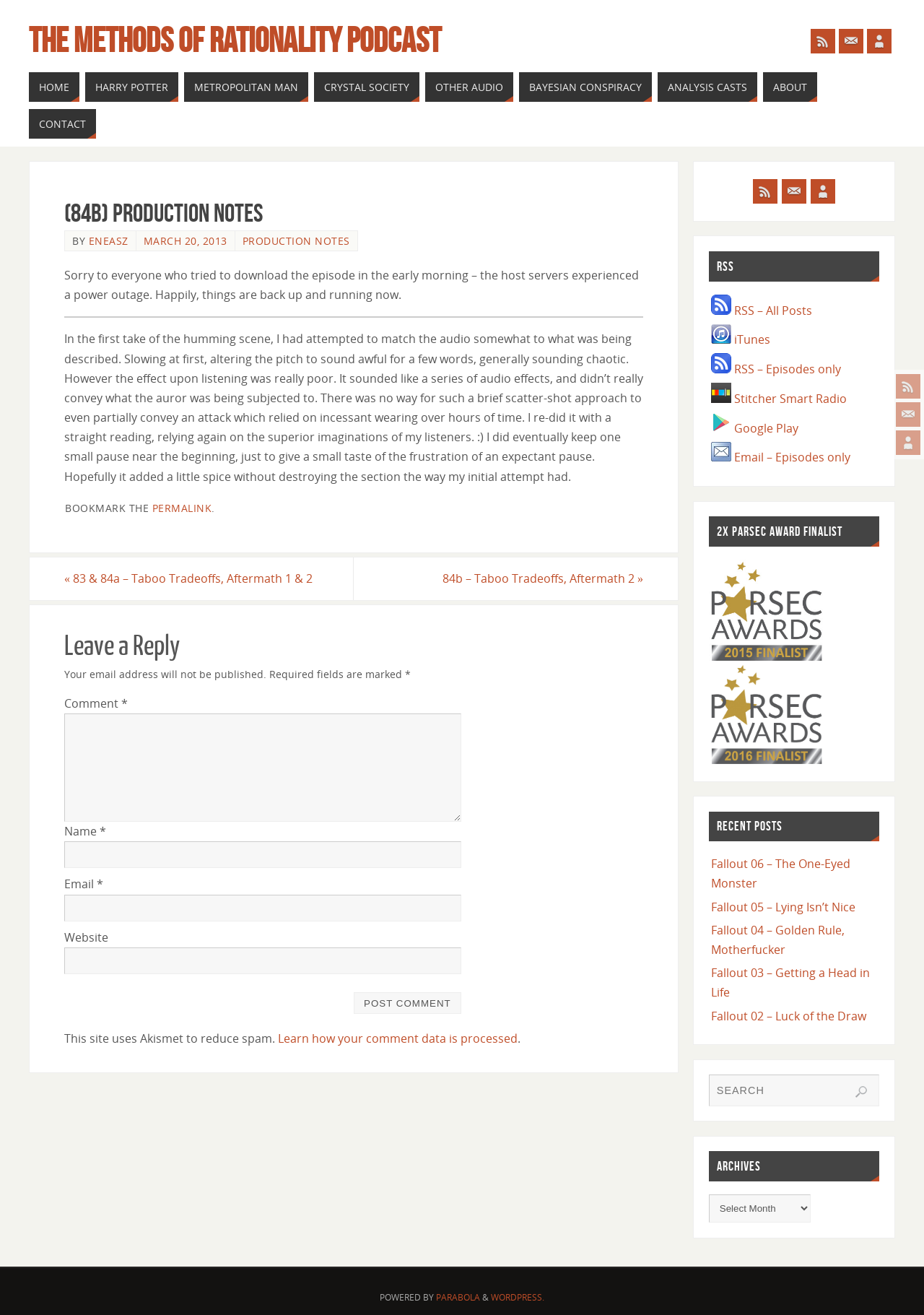What is the link text of the first link in the 'Recent Posts' section?
Refer to the image and respond with a one-word or short-phrase answer.

Fallout 06 – The One-Eyed Monster